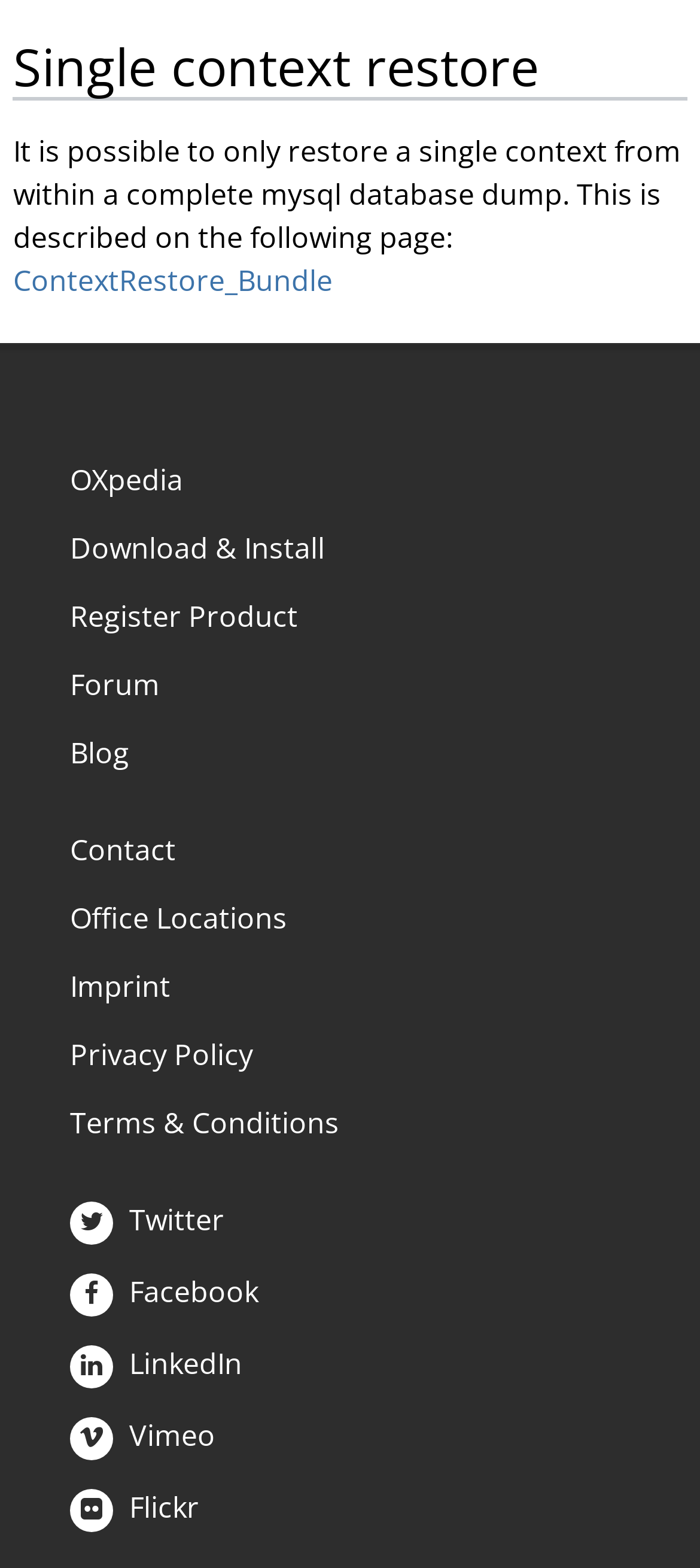Find the bounding box coordinates for the area that should be clicked to accomplish the instruction: "check the imprint".

[0.1, 0.616, 0.244, 0.641]